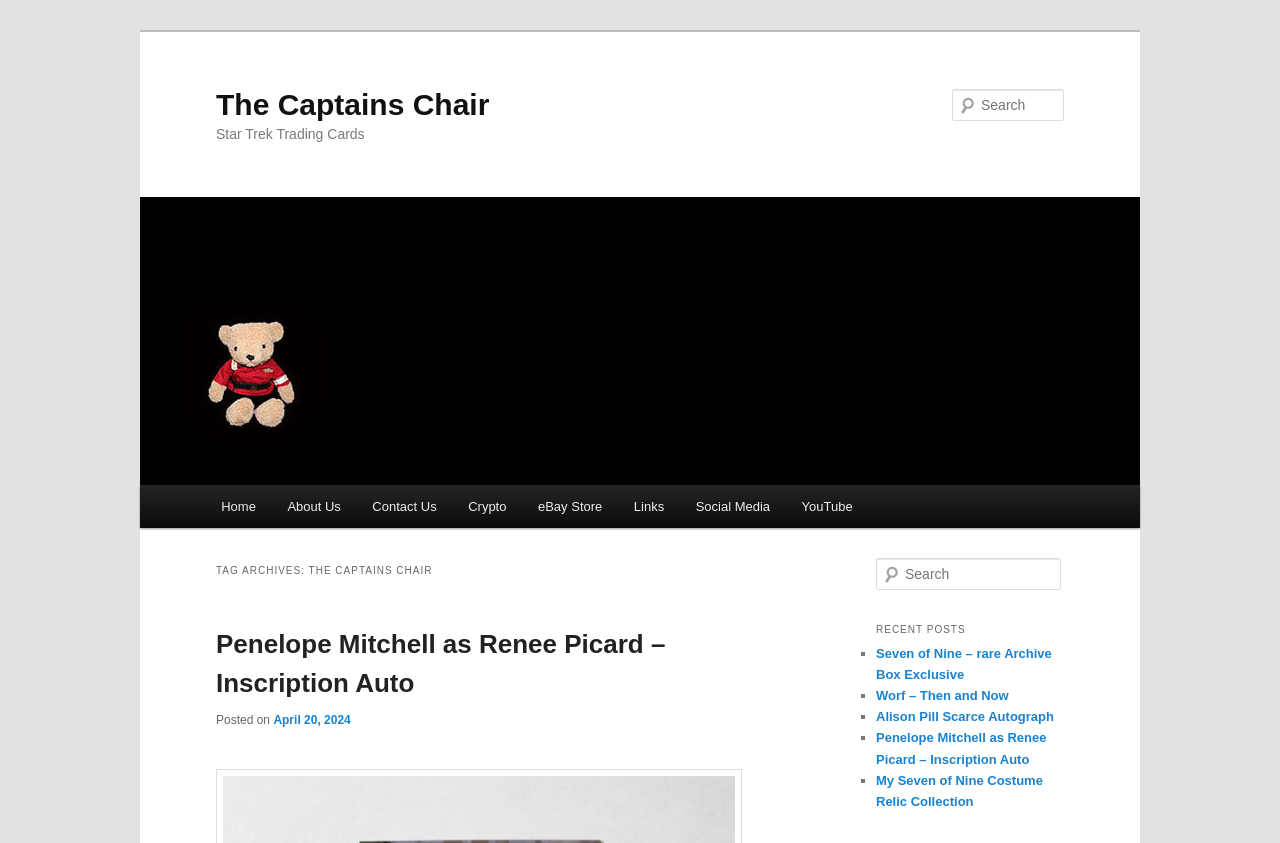Locate the bounding box coordinates of the element that needs to be clicked to carry out the instruction: "Go to Home page". The coordinates should be given as four float numbers ranging from 0 to 1, i.e., [left, top, right, bottom].

[0.16, 0.575, 0.212, 0.626]